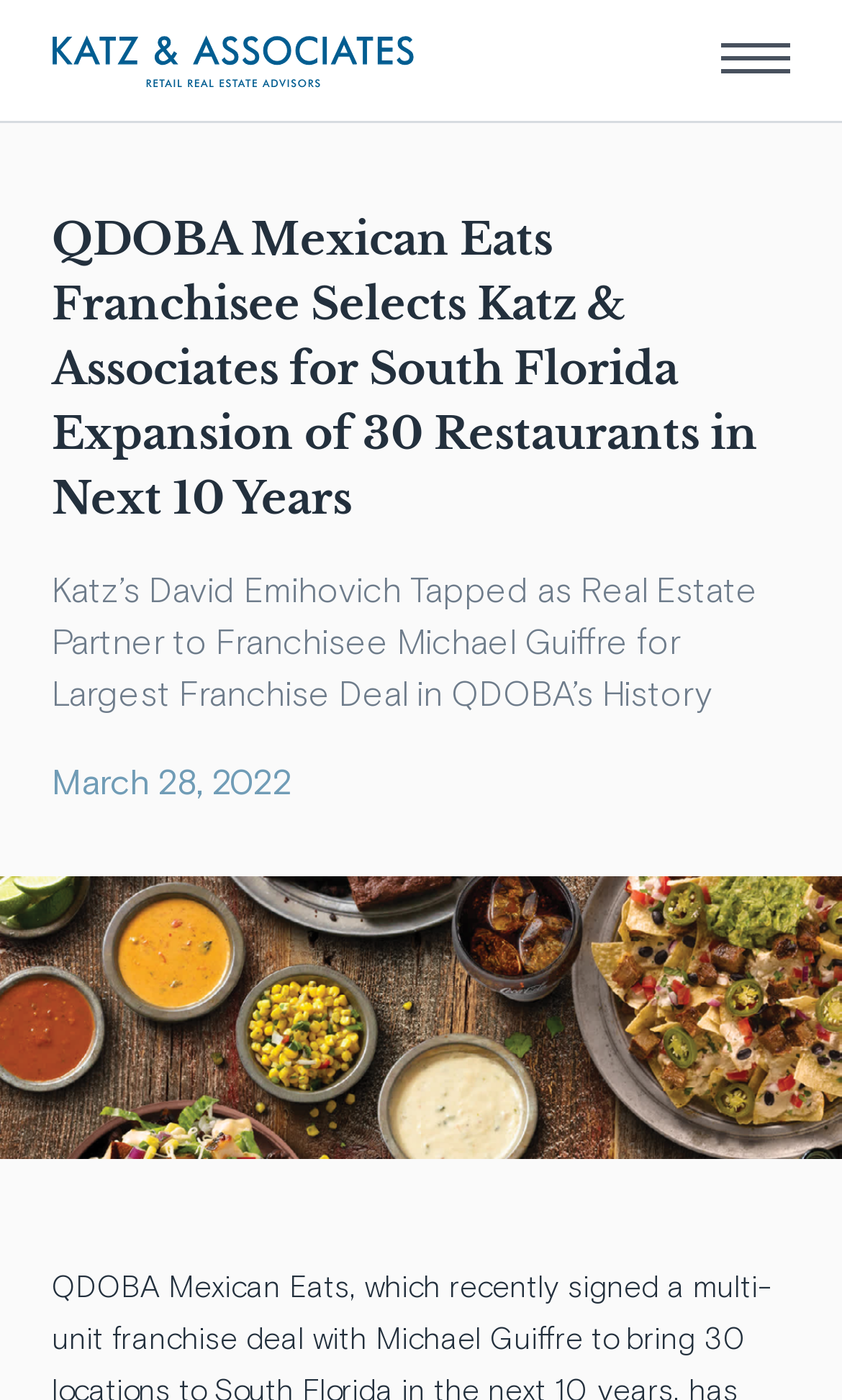What are the options for 'Select Interests'?
Based on the screenshot, provide a one-word or short-phrase response.

Tenants, Listings, Keeping up with Katz